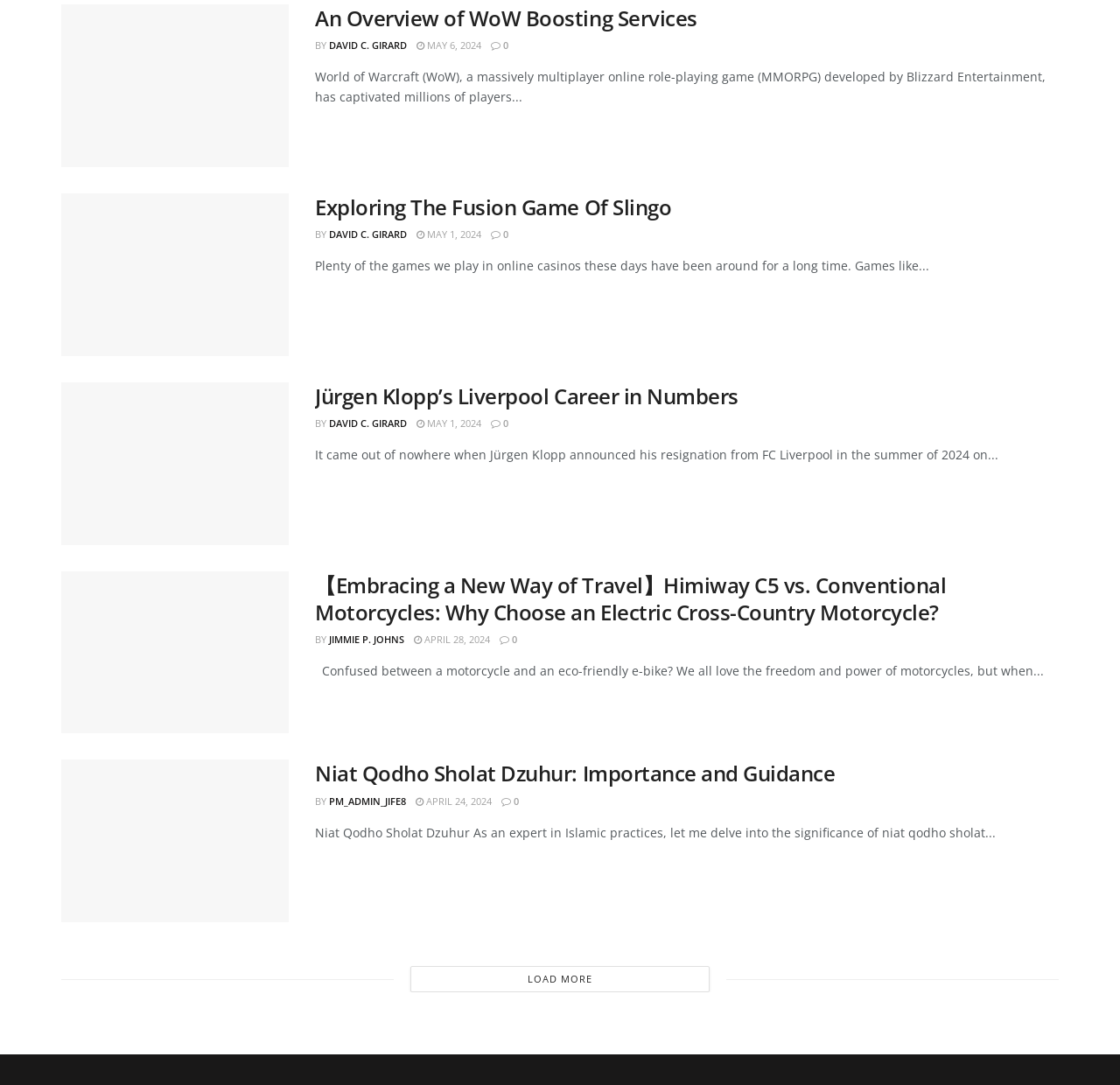Please identify the bounding box coordinates of the clickable region that I should interact with to perform the following instruction: "Read the article 'An Overview of WoW Boosting Services'". The coordinates should be expressed as four float numbers between 0 and 1, i.e., [left, top, right, bottom].

[0.281, 0.004, 0.945, 0.029]